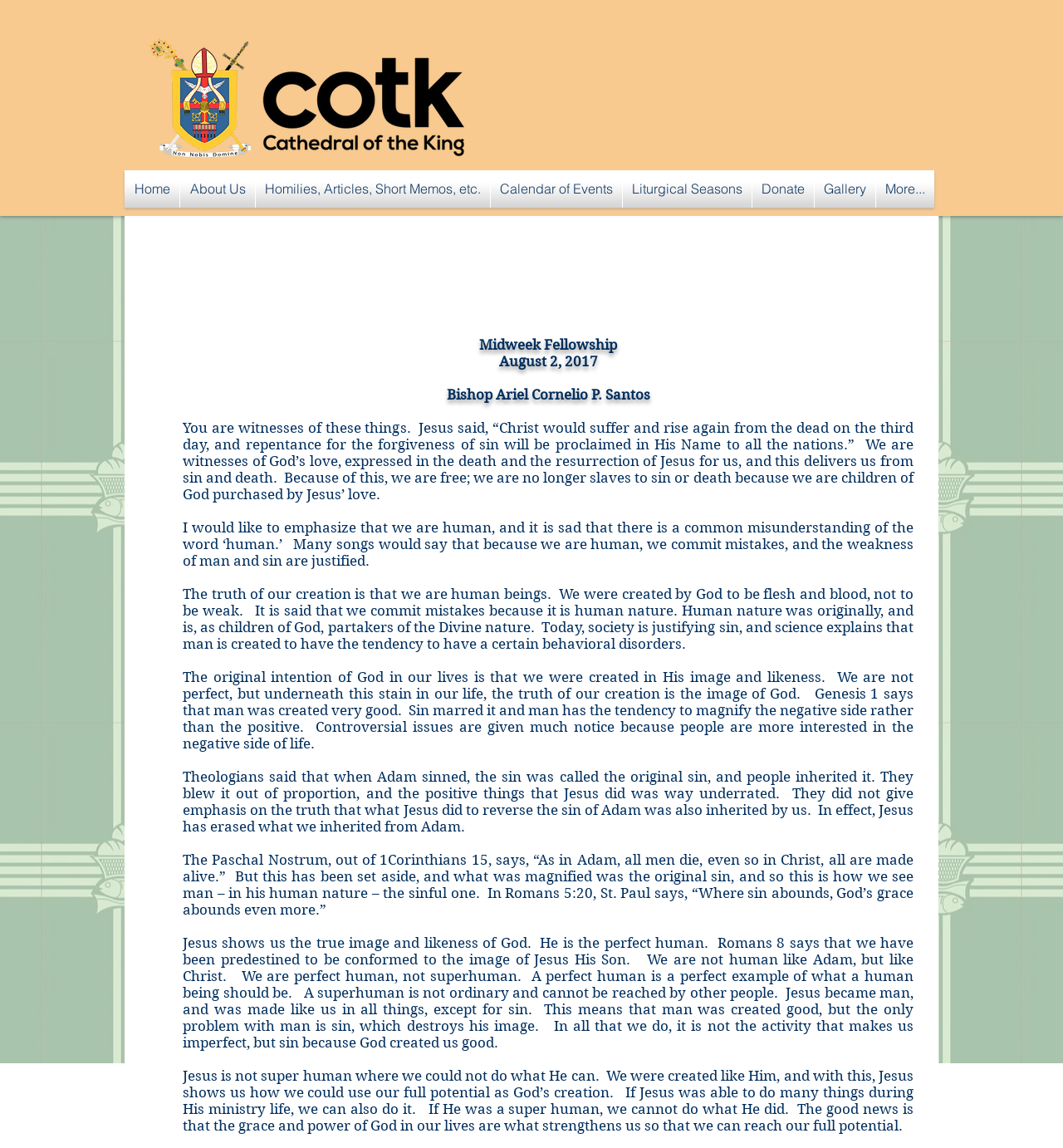What is the date of the fellowship?
Answer the question with just one word or phrase using the image.

August 2, 2017